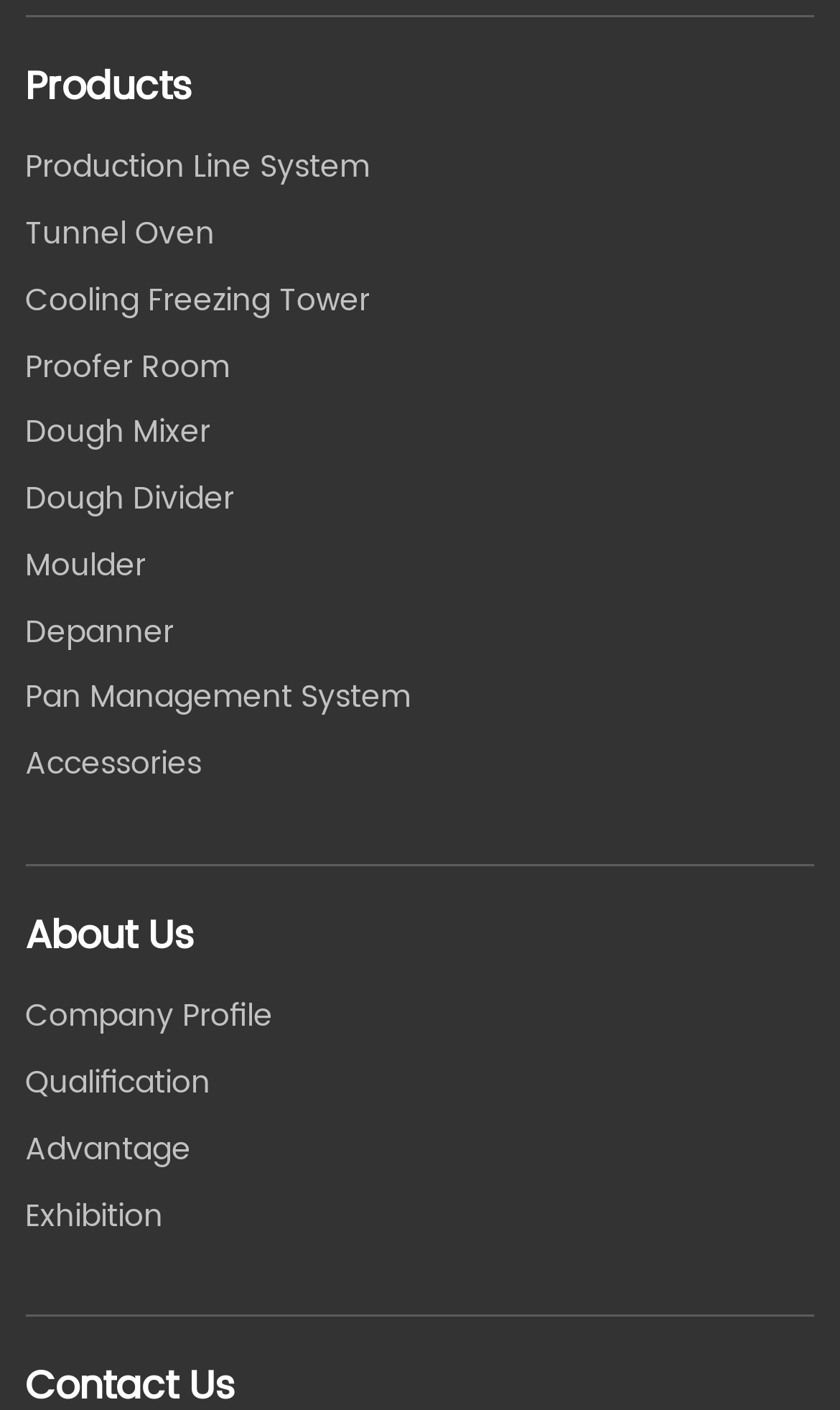Determine the coordinates of the bounding box for the clickable area needed to execute this instruction: "Explore Dough Mixer".

[0.03, 0.289, 0.251, 0.324]